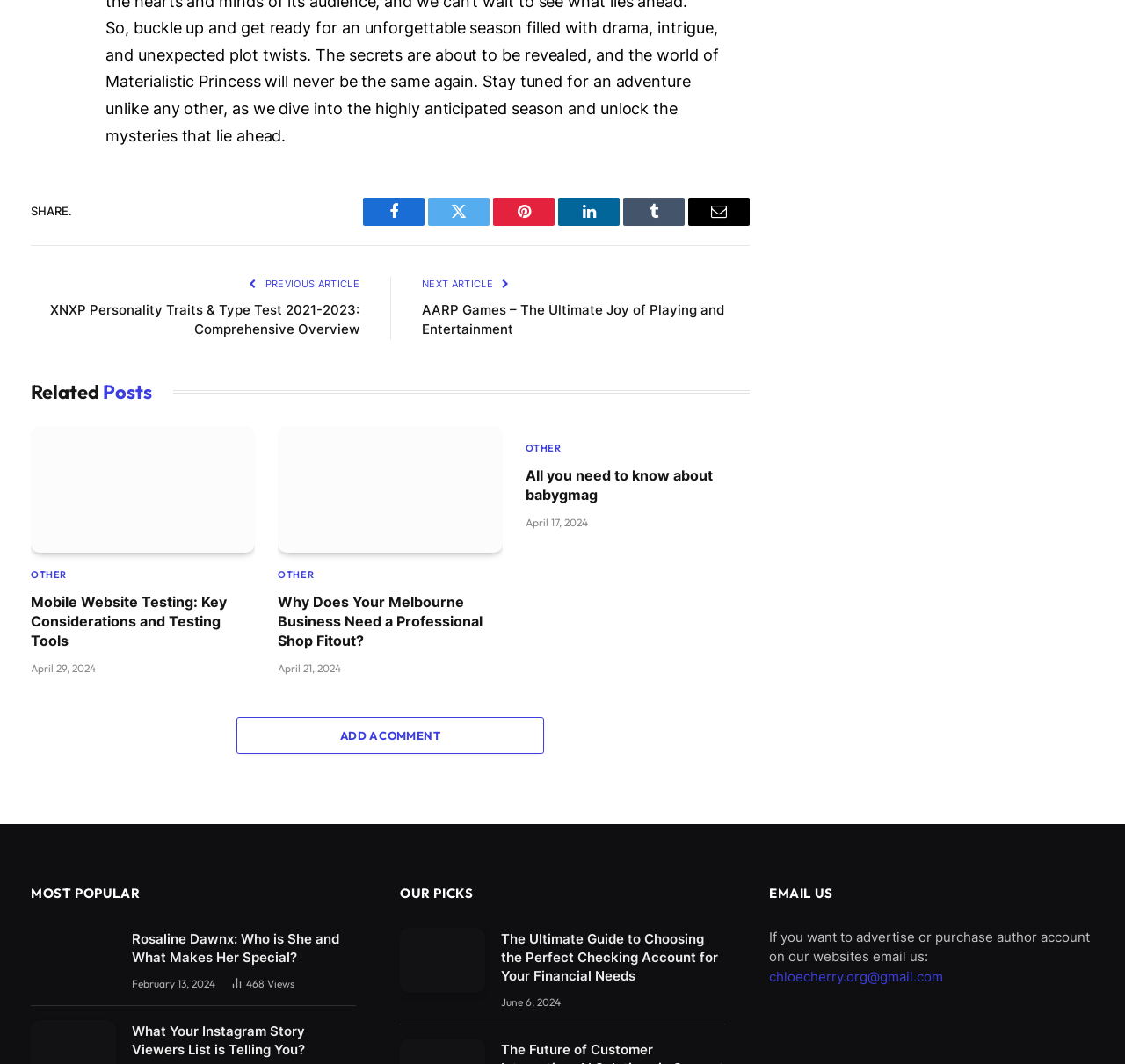What is the title of the article above the 'SHARE' button?
Respond to the question with a well-detailed and thorough answer.

The title of the article above the 'SHARE' button can be found by looking at the StaticText element with the OCR text 'So, buckle up and get ready for an unforgettable season filled with drama, intrigue, and unexpected plot twists. The secrets are about to be revealed, and the world of Materialistic Princess will never be the same again. Stay tuned for an adventure unlike any other, as we dive into the highly anticipated season and unlock the mysteries that lie ahead.' The title is 'Materialistic Princess'.